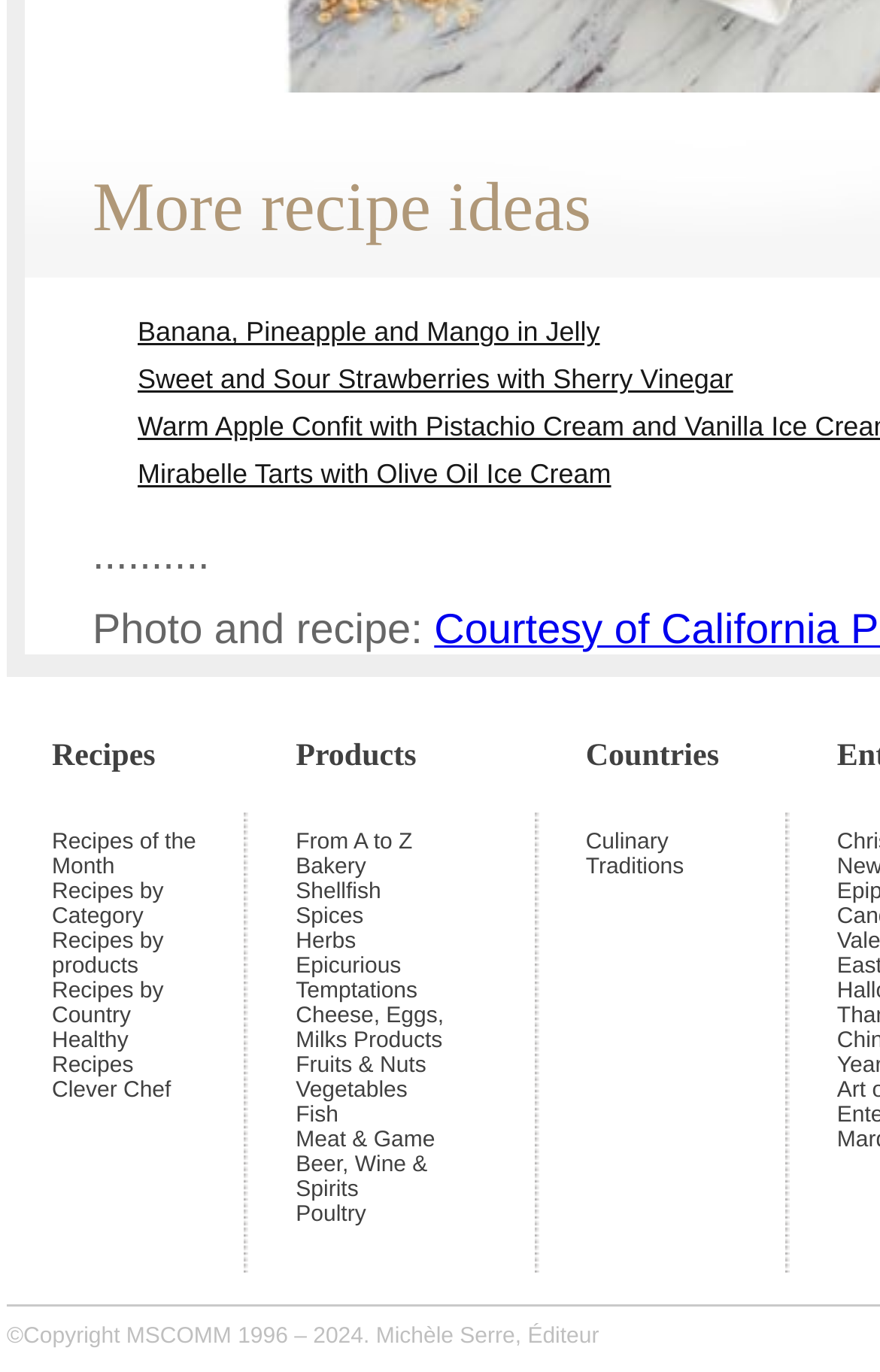Locate the bounding box of the UI element defined by this description: "Bakery". The coordinates should be given as four float numbers between 0 and 1, formatted as [left, top, right, bottom].

[0.336, 0.623, 0.556, 0.642]